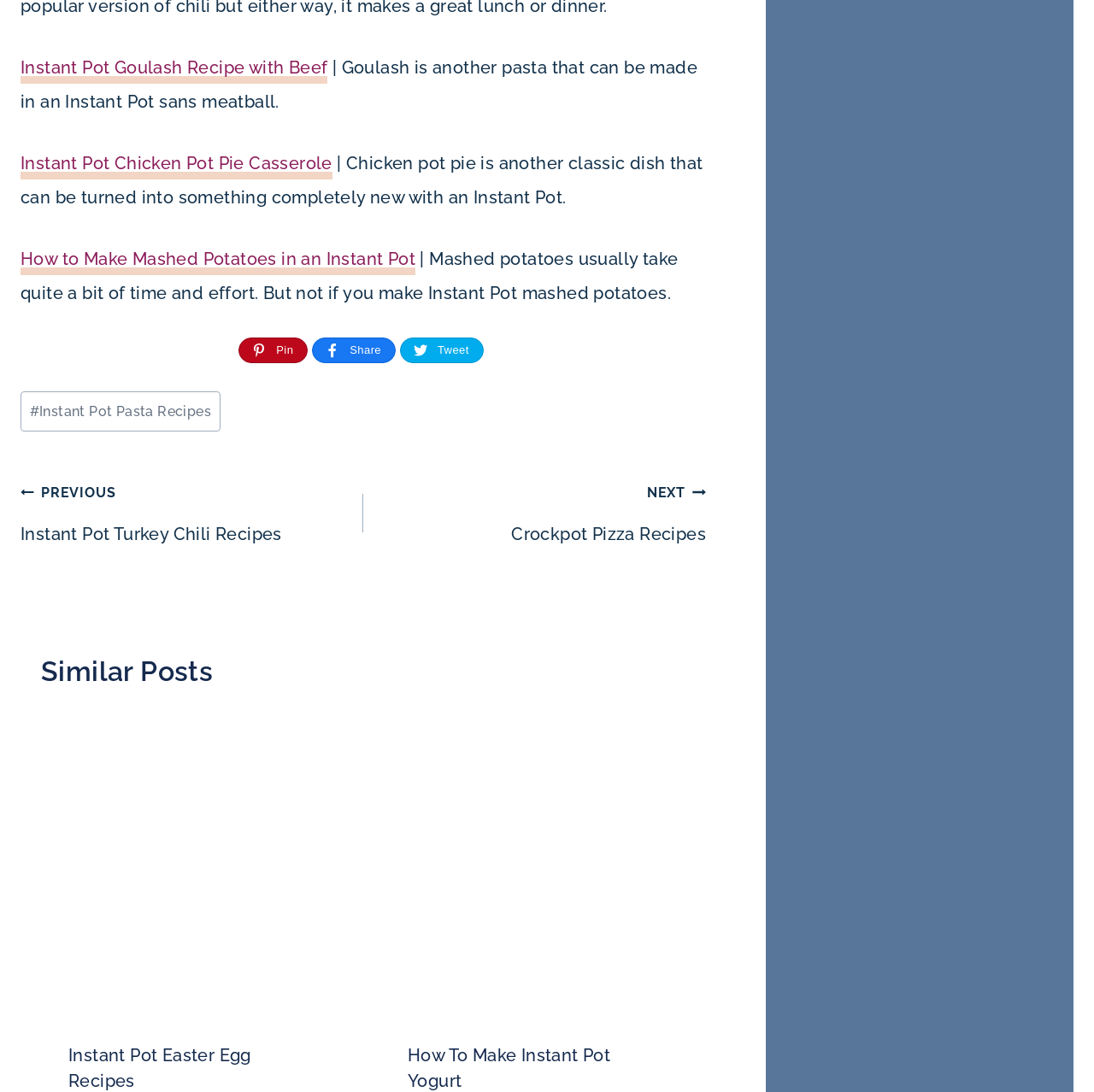What is the title of the previous post?
Refer to the image and provide a detailed answer to the question.

I found the link element with the text 'PREVIOUS Instant Pot Turkey Chili Recipes' in the post navigation section, which indicates the title of the previous post.